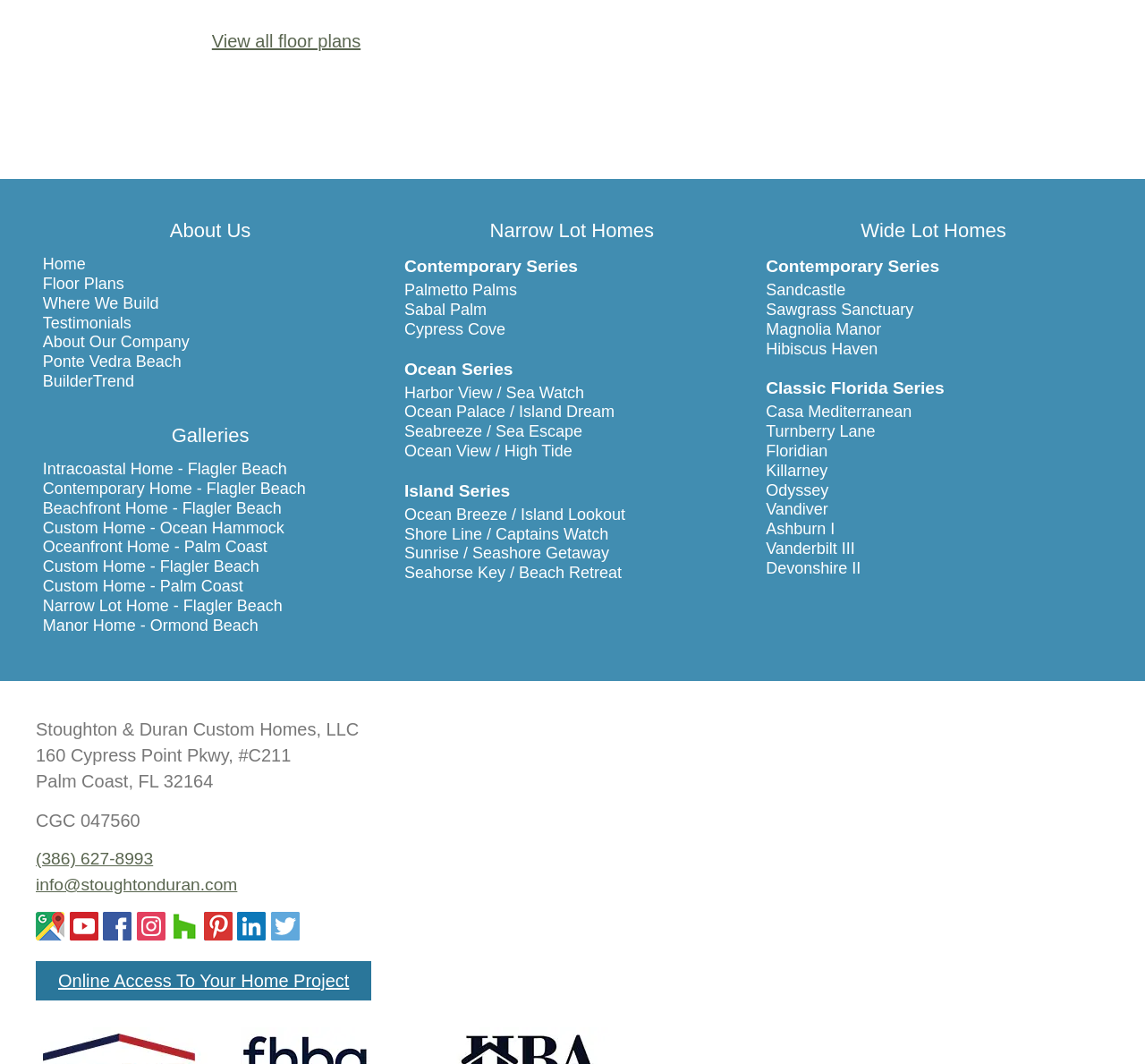How many series of homes are listed?
Refer to the image and give a detailed answer to the question.

I counted the number of series of homes listed on the webpage, which are Narrow Lot Homes, Contemporary Series, Ocean Series, and Island Series, and found that there are 4 series in total.